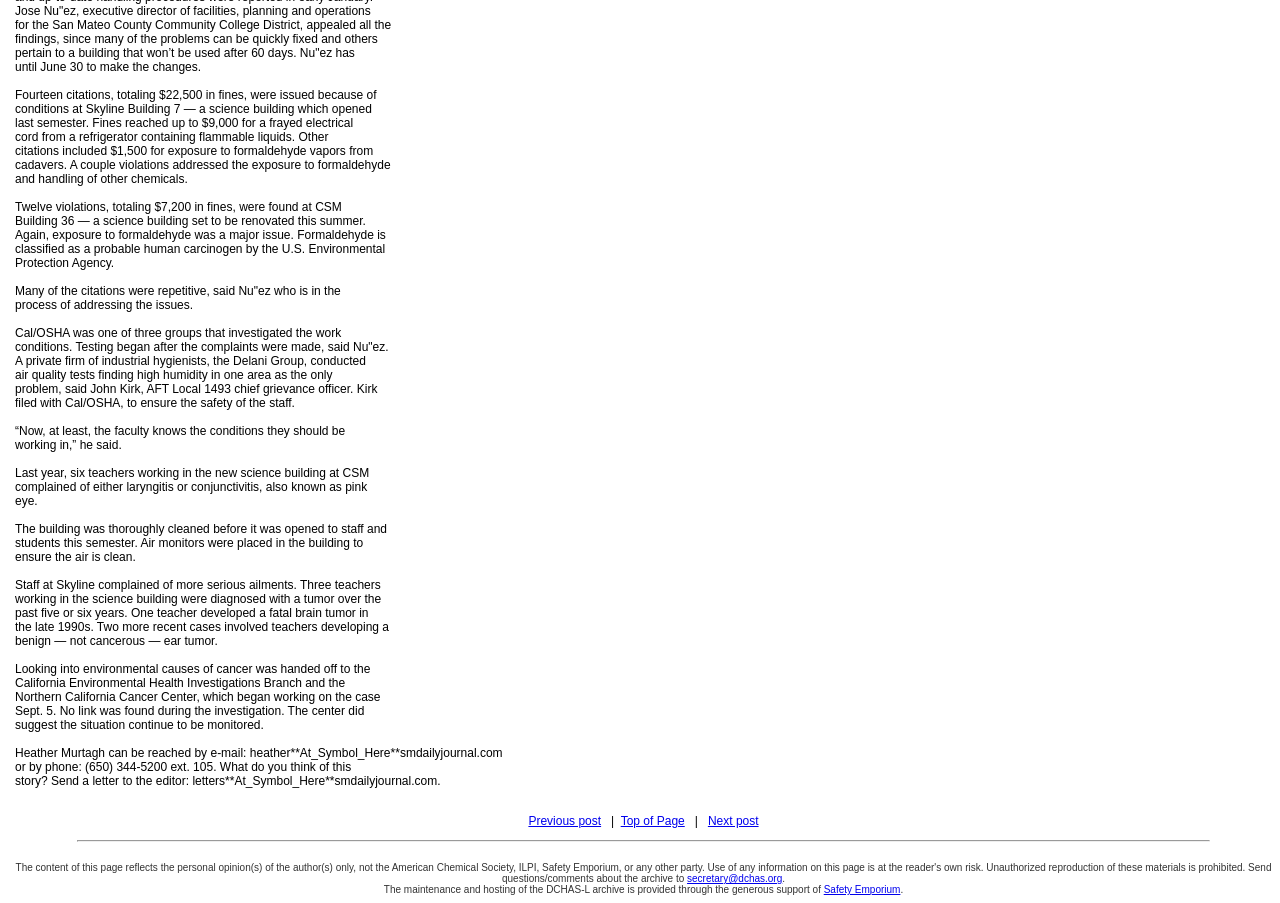Locate the UI element described by Top of Page in the provided webpage screenshot. Return the bounding box coordinates in the format (top-left x, top-left y, bottom-right x, bottom-right y), ensuring all values are between 0 and 1.

[0.485, 0.901, 0.535, 0.917]